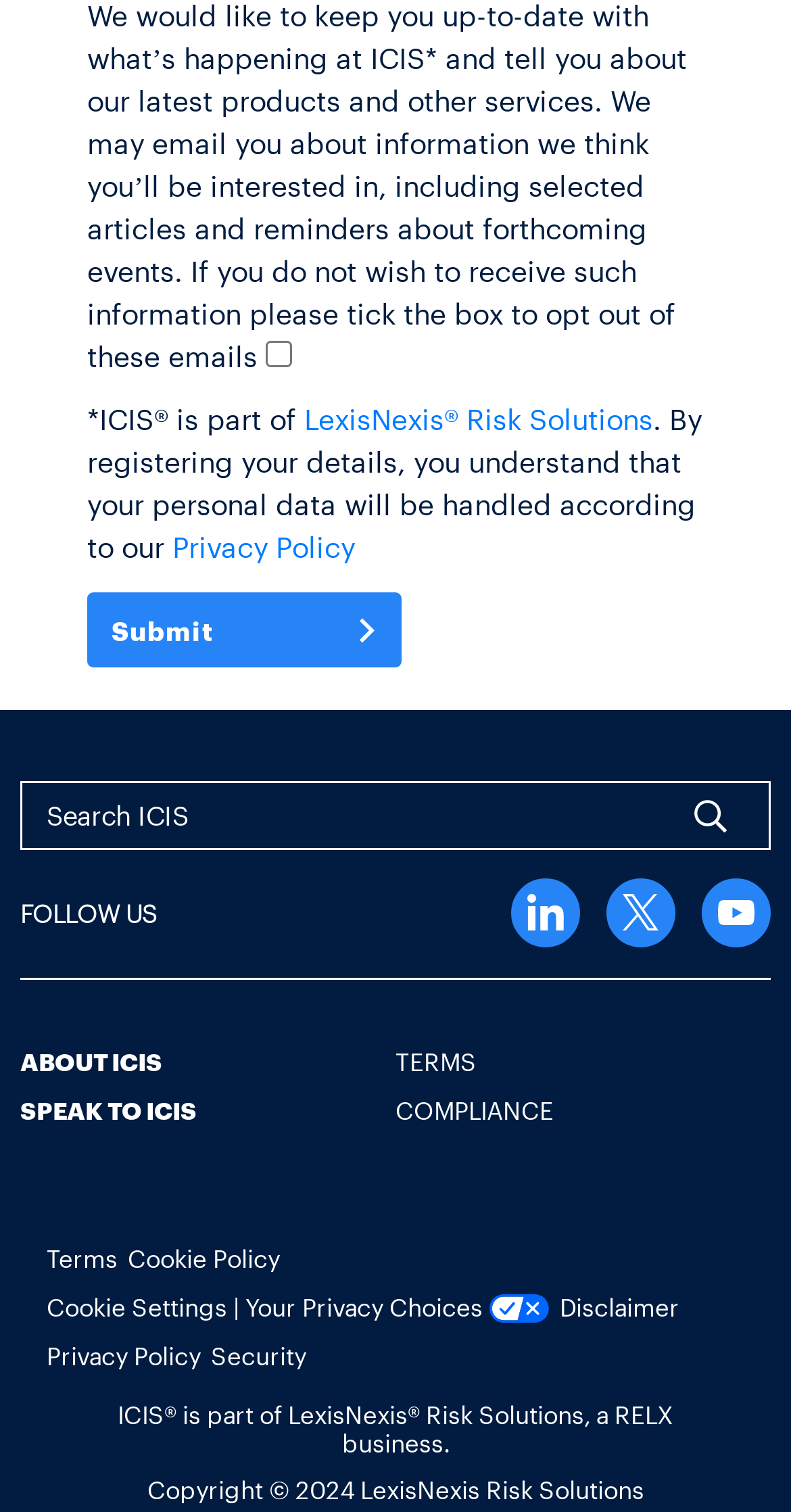Locate the bounding box coordinates of the element's region that should be clicked to carry out the following instruction: "Read 'Conclusion'". The coordinates need to be four float numbers between 0 and 1, i.e., [left, top, right, bottom].

None